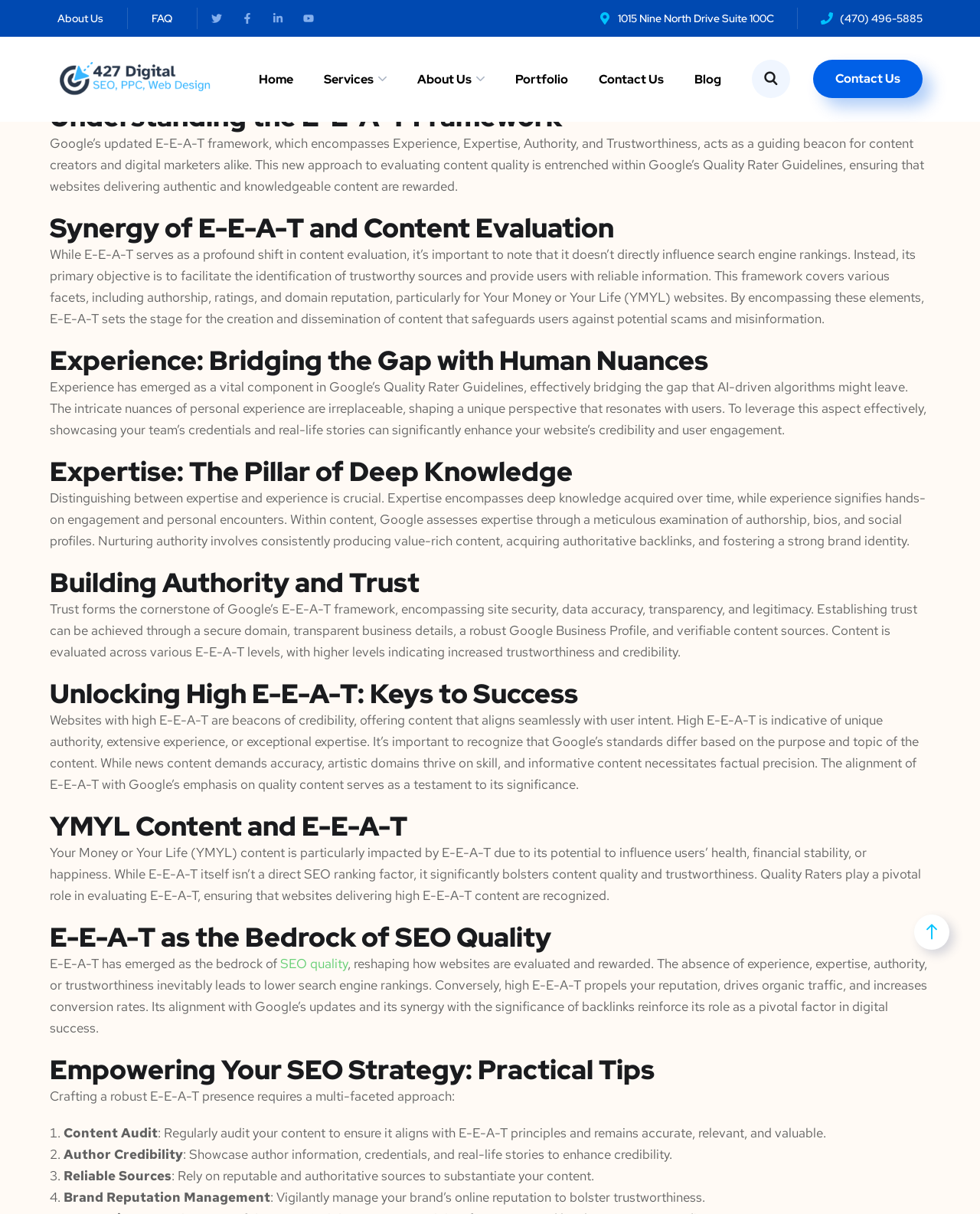Answer the question using only a single word or phrase: 
What is the phone number of the company?

(470) 496-5885